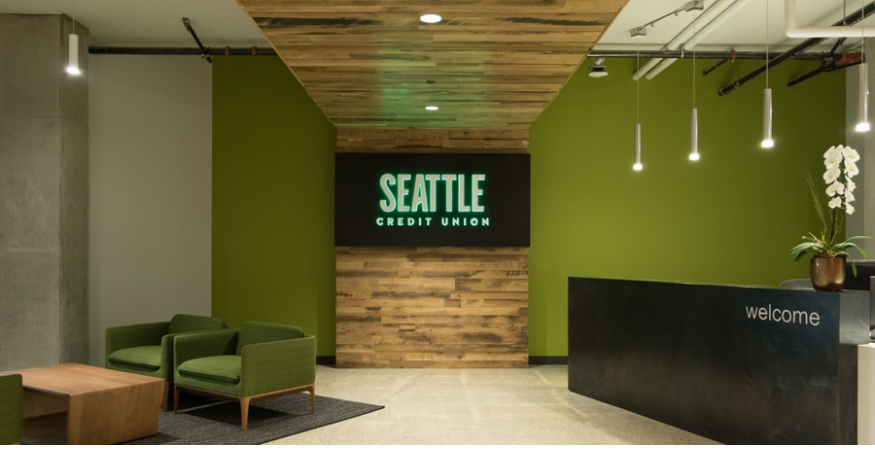Respond with a single word or phrase:
What type of plant is displayed in the image?

orchid